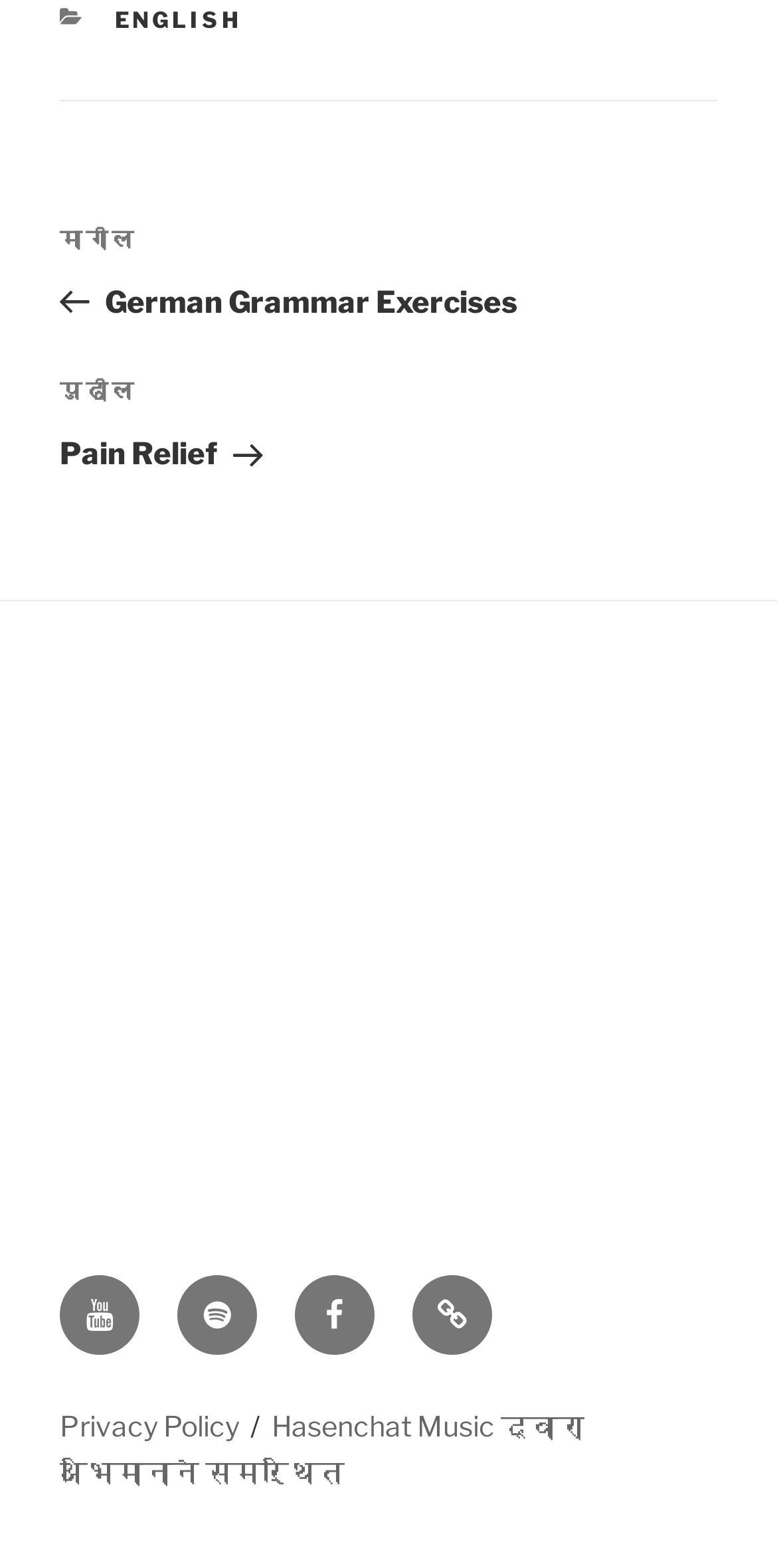Determine the coordinates of the bounding box for the clickable area needed to execute this instruction: "Visit Facebook".

[0.379, 0.813, 0.482, 0.864]